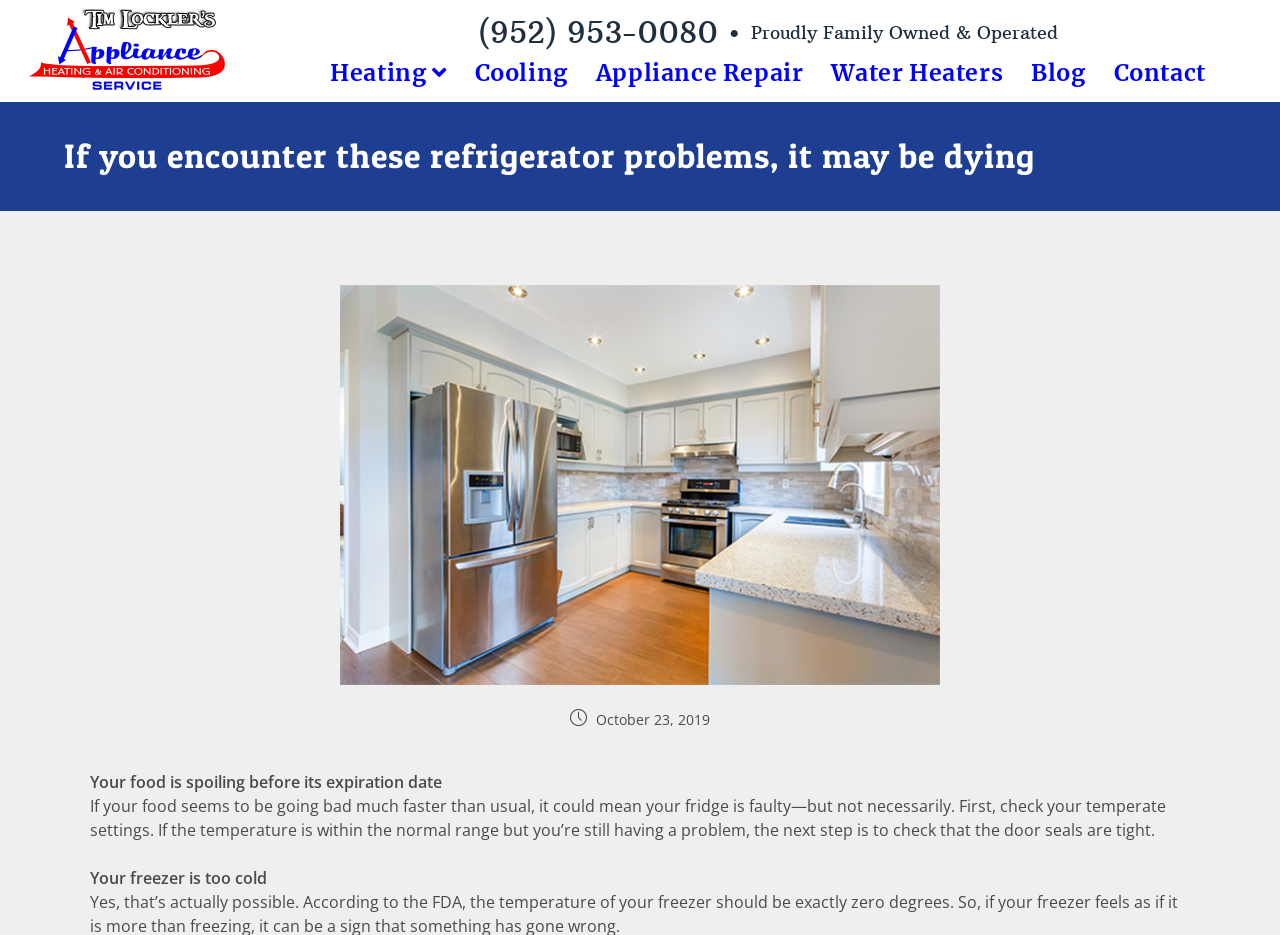From the details in the image, provide a thorough response to the question: What could be a reason for food spoiling before its expiration date?

I found this answer by reading the paragraph that starts with 'Your food is spoiling before its expiration date'. It mentions that if food seems to be going bad much faster than usual, it could mean the fridge is faulty—but not necessarily.